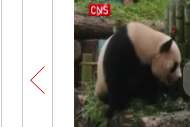Offer a meticulous description of the image.

This image features a giant panda, a beloved symbol of wildlife conservation, seen in a playful stance while exploring its habitat. The panda’s distinctive black and white fur is prominently displayed, capturing its playful nature. In the background, hints of bamboo and other greenery suggest a natural and enriching environment for the animal. This scene is likely part of a feature on the introduction of new giant pandas to a public viewing area, highlighting their significance in conservation efforts and public engagement.